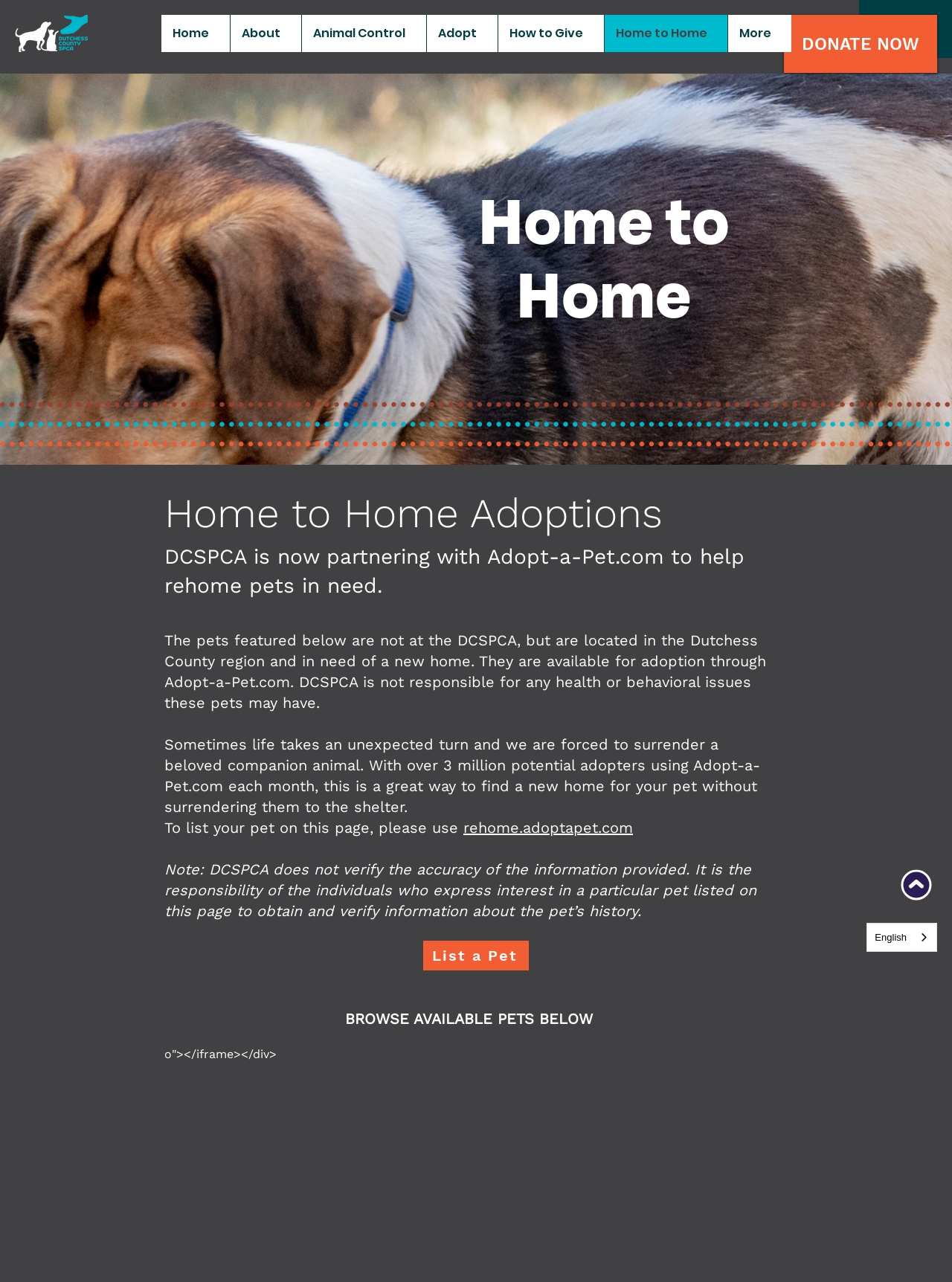What is the button at the top right corner of the webpage?
Please give a well-detailed answer to the question.

I determined the answer by looking at the link element at the top right corner of the webpage, which has the text 'DONATE NOW'.